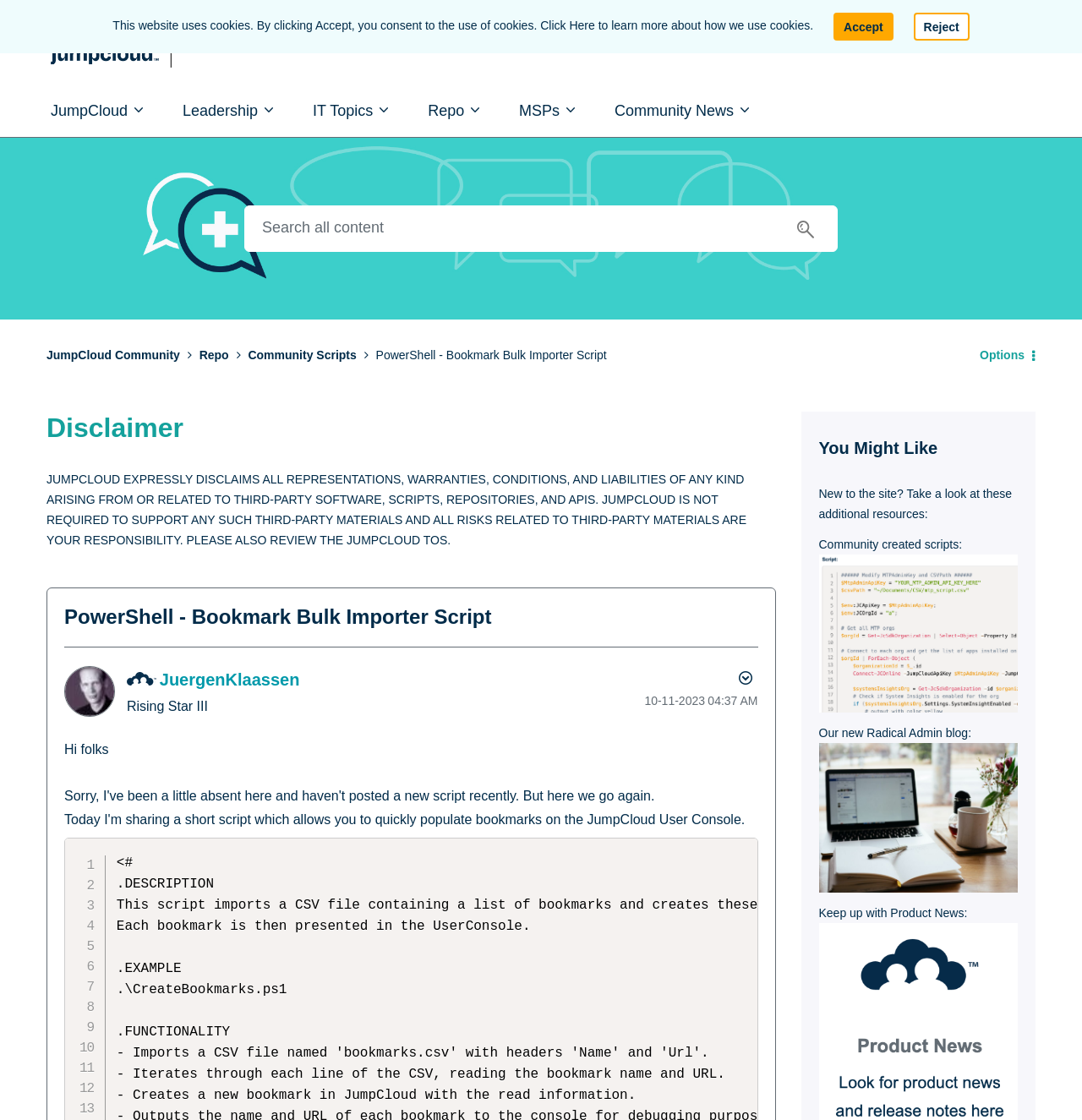What is the date of the post?
Refer to the image and answer the question using a single word or phrase.

10-11-2023